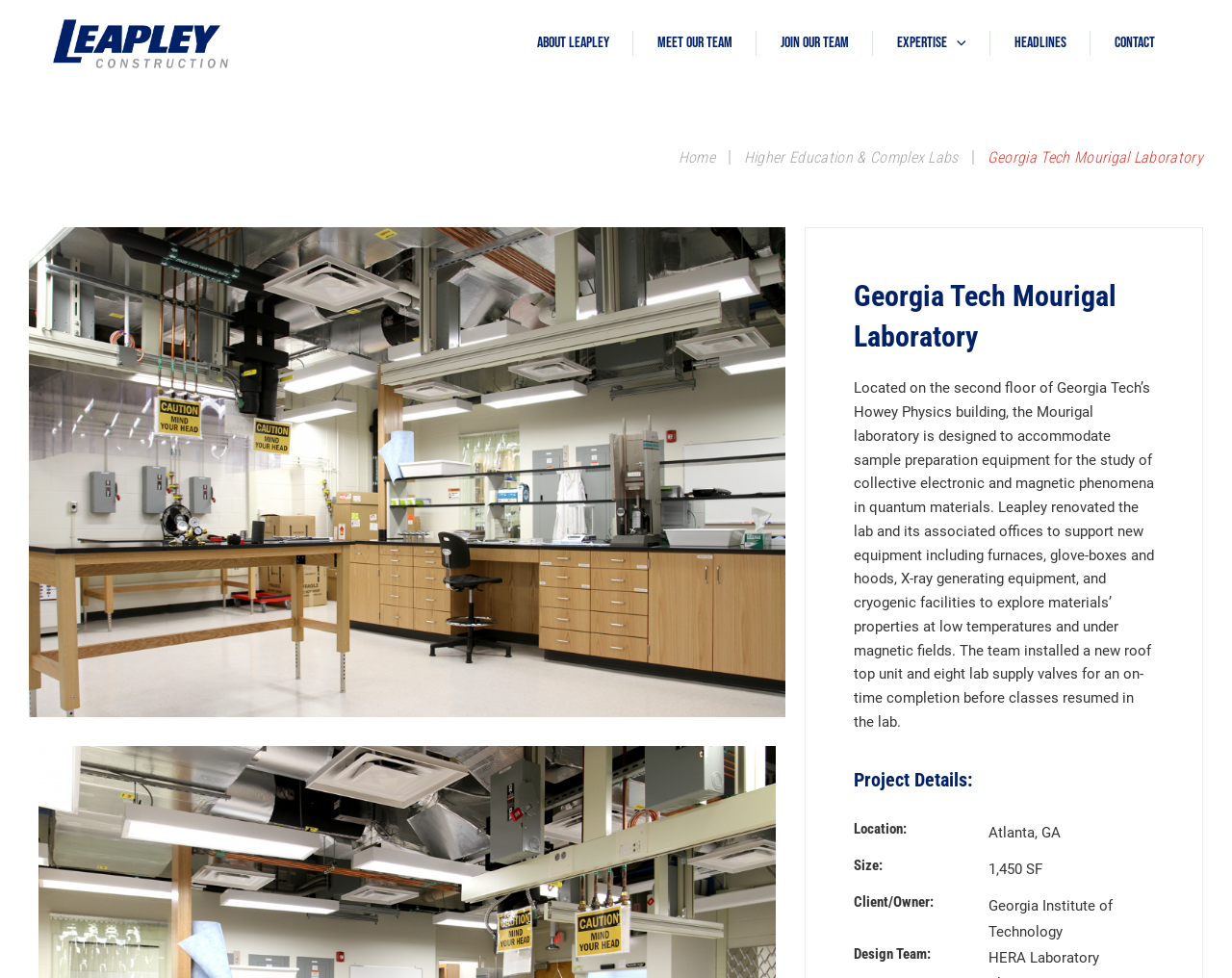What is the size of the Mourigal laboratory?
Based on the visual information, provide a detailed and comprehensive answer.

I found the answer by looking at the 'Size:' section under 'Project Details:', which states that the size is 1,450 SF.